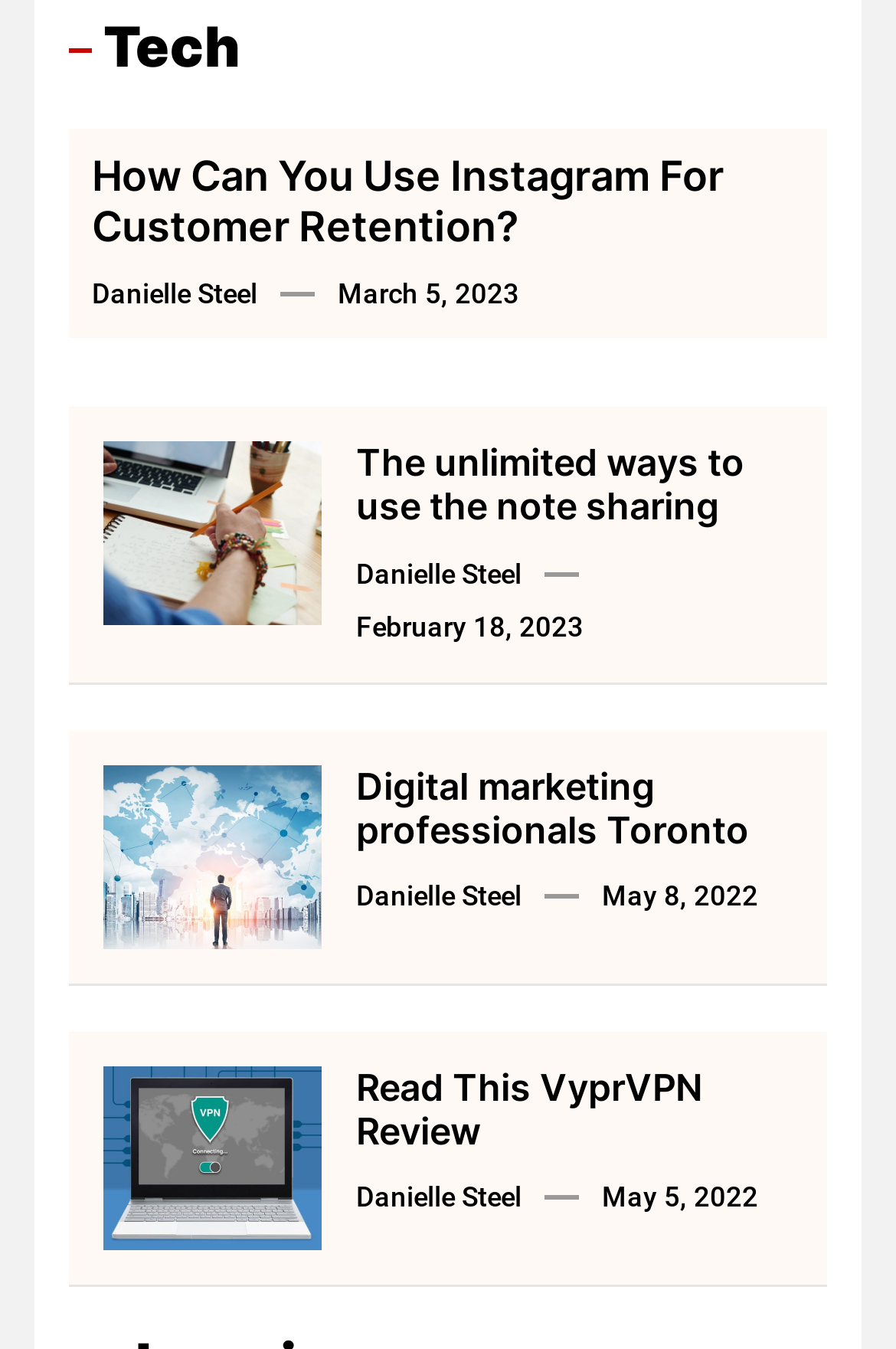Predict the bounding box coordinates of the area that should be clicked to accomplish the following instruction: "Read the review of VyprVPN". The bounding box coordinates should consist of four float numbers between 0 and 1, i.e., [left, top, right, bottom].

[0.397, 0.788, 0.785, 0.855]